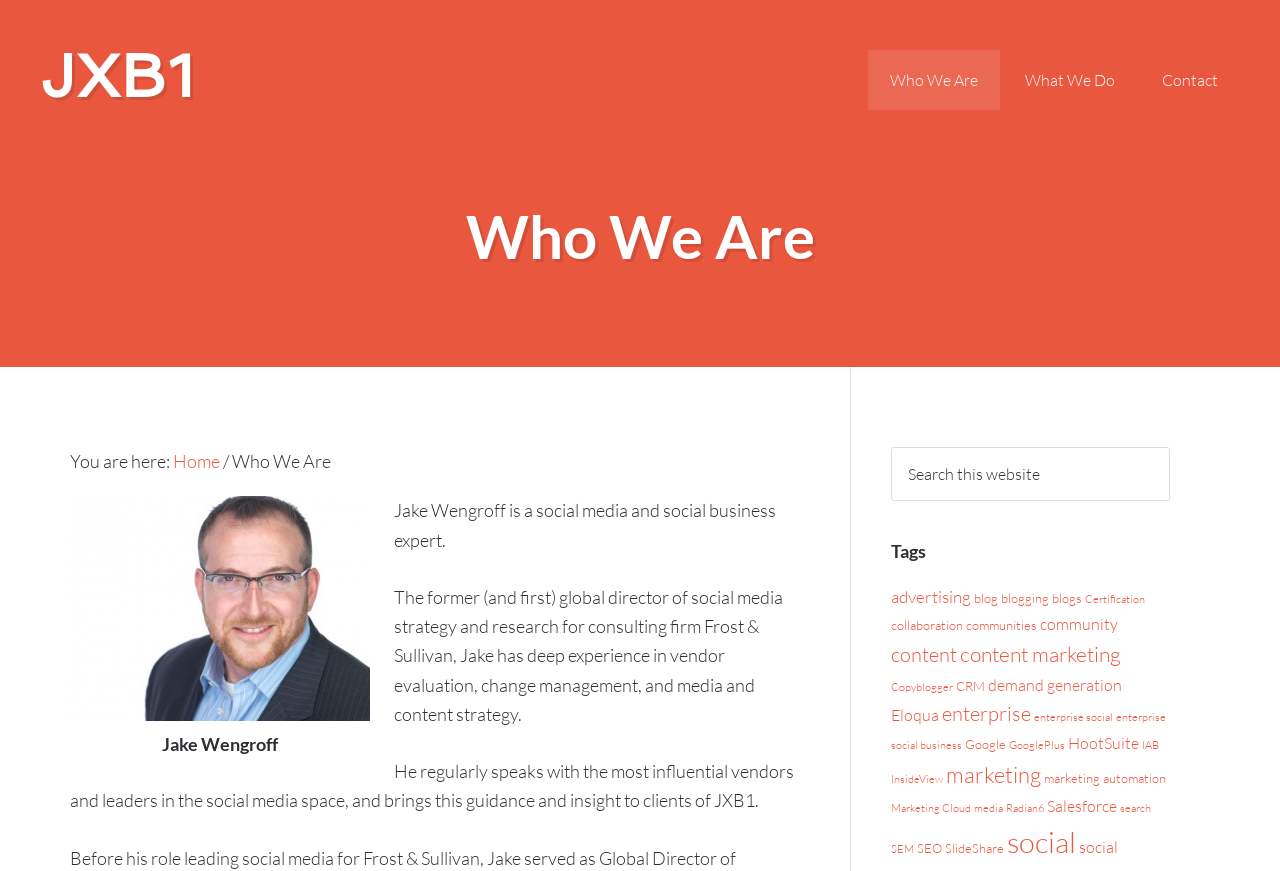What is the name of the social business expert?
Please use the visual content to give a single word or phrase answer.

Jake Wengroff